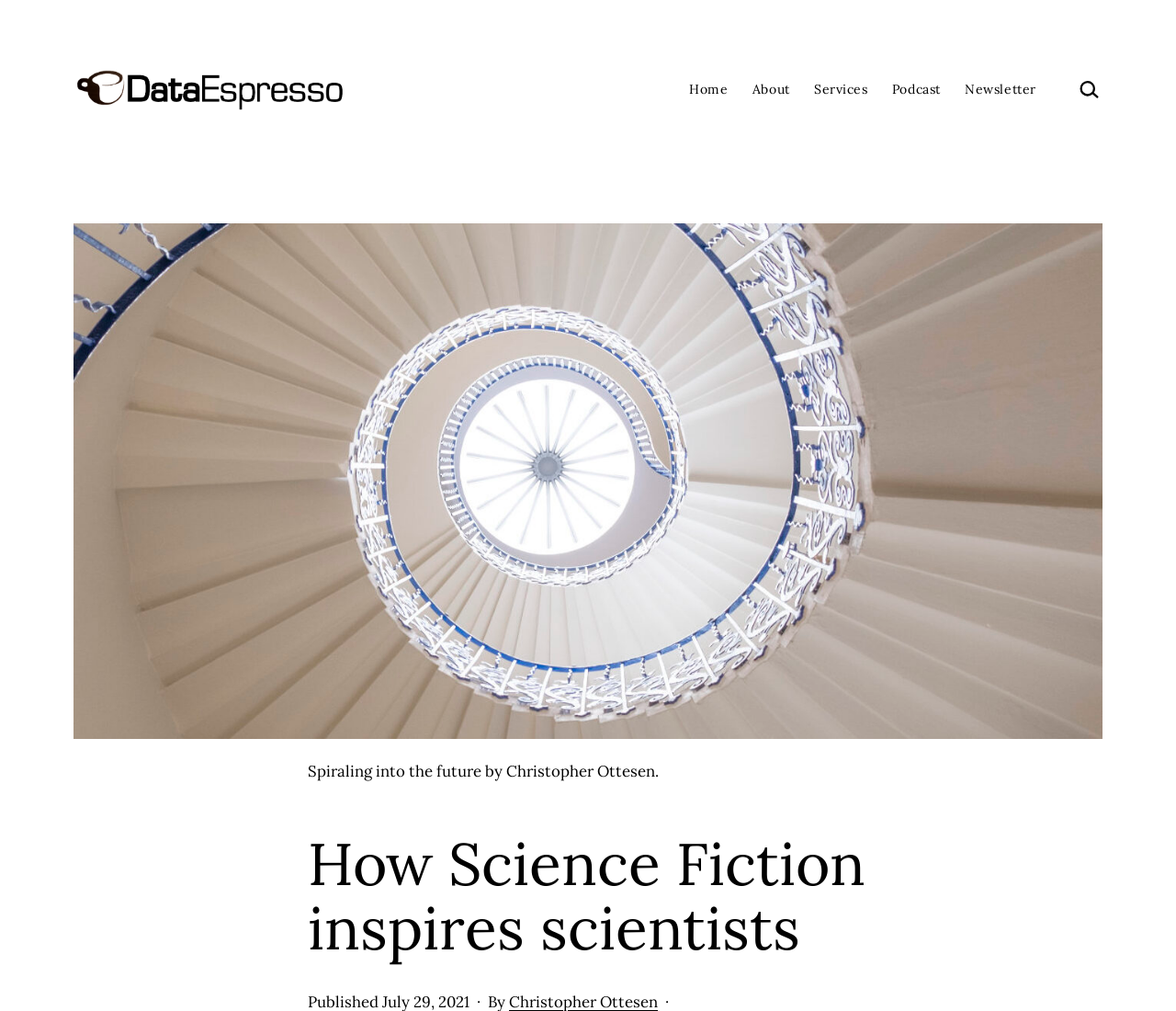Please locate the bounding box coordinates of the element that needs to be clicked to achieve the following instruction: "search for something". The coordinates should be four float numbers between 0 and 1, i.e., [left, top, right, bottom].

[0.911, 0.073, 0.938, 0.104]